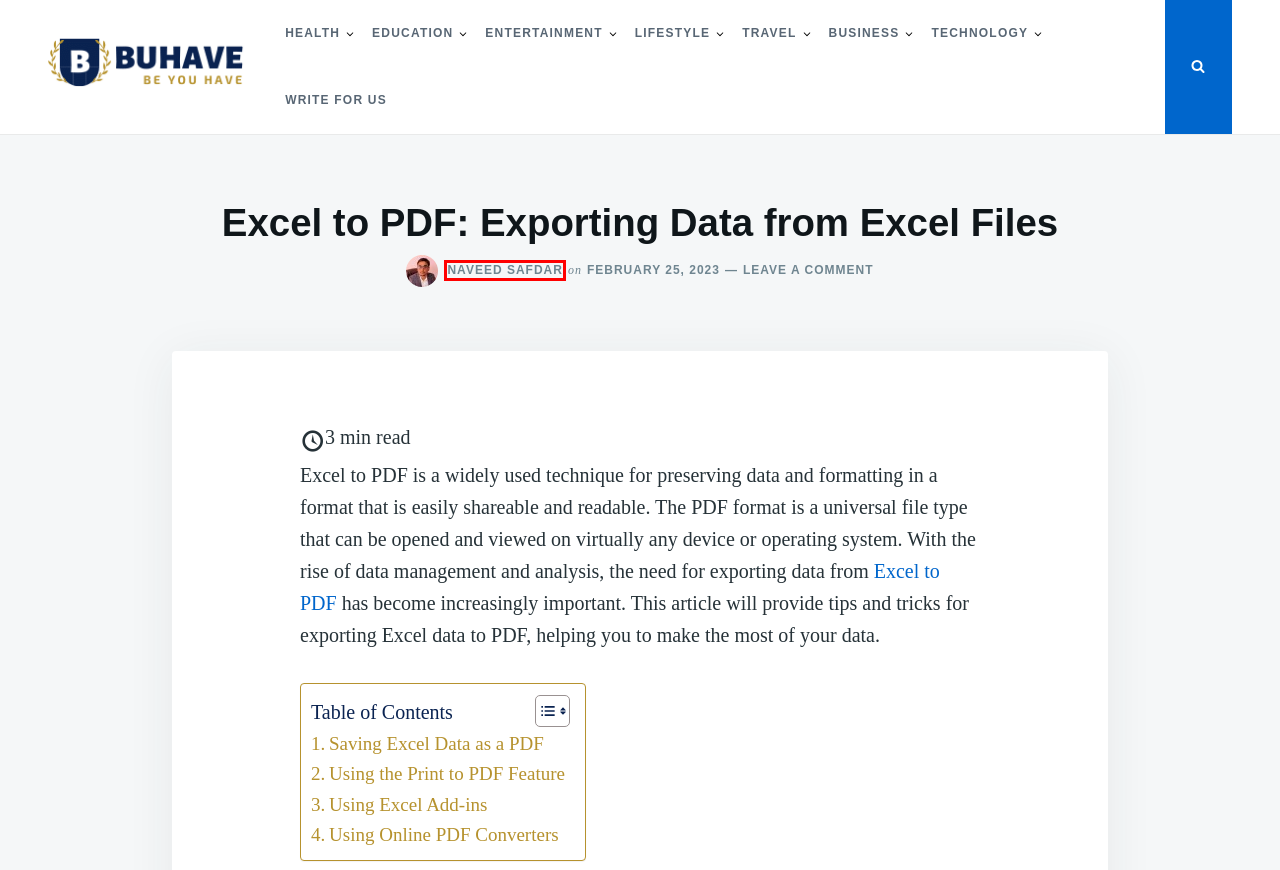You have a screenshot of a webpage with a red bounding box around an element. Identify the webpage description that best fits the new page that appears after clicking the selected element in the red bounding box. Here are the candidates:
A. Education | BUHAVE
B. Business | BUHAVE
C. Lifestyle | BUHAVE
D. BUHAVE
E. Write for us | Health, Lifestyle, Fashion, & Education
F. Technology | BUHAVE
G. Naveed Safdar
H. Health | BUHAVE

G